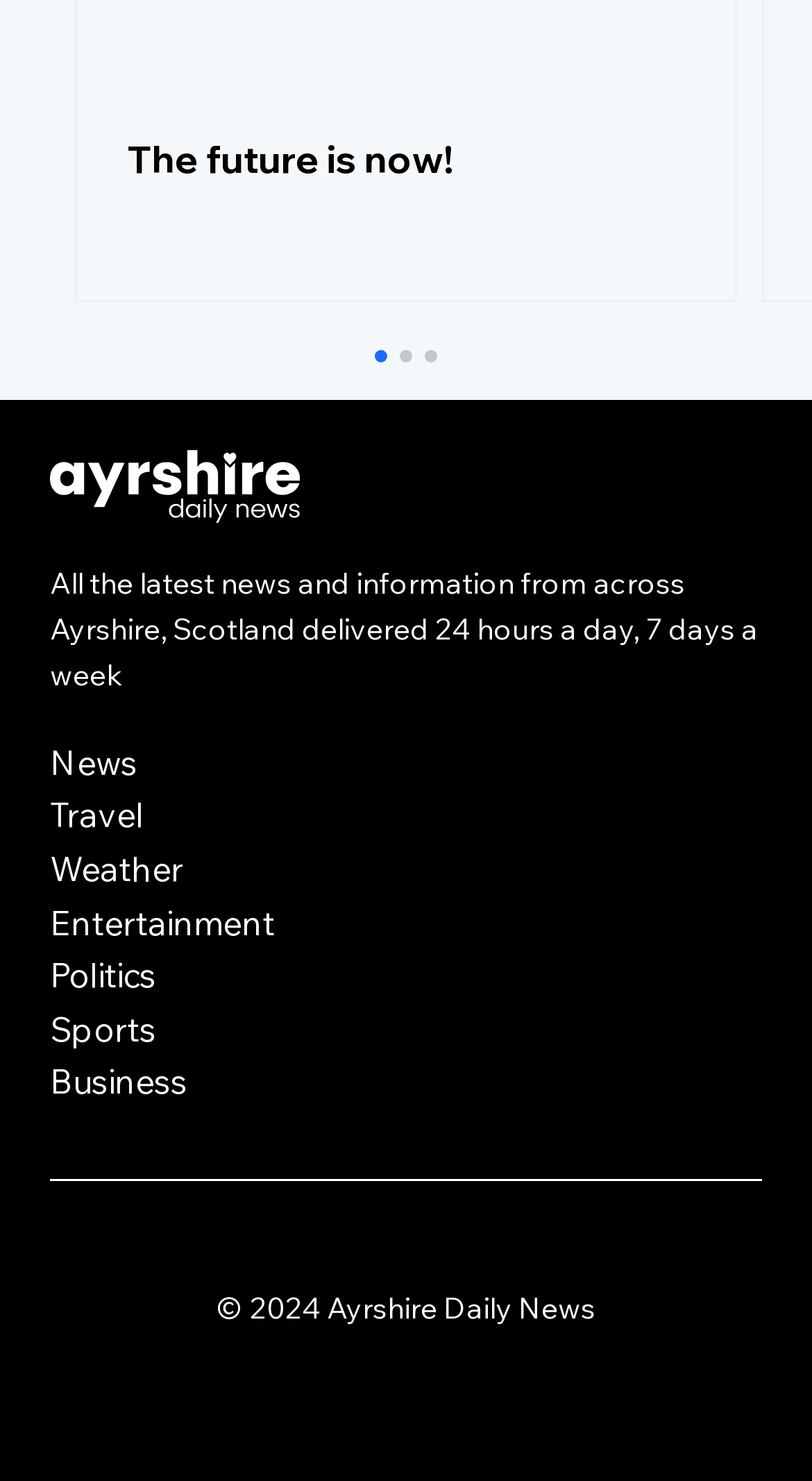Determine the bounding box coordinates for the clickable element required to fulfill the instruction: "Read the latest news". Provide the coordinates as four float numbers between 0 and 1, i.e., [left, top, right, bottom].

[0.062, 0.381, 0.933, 0.469]